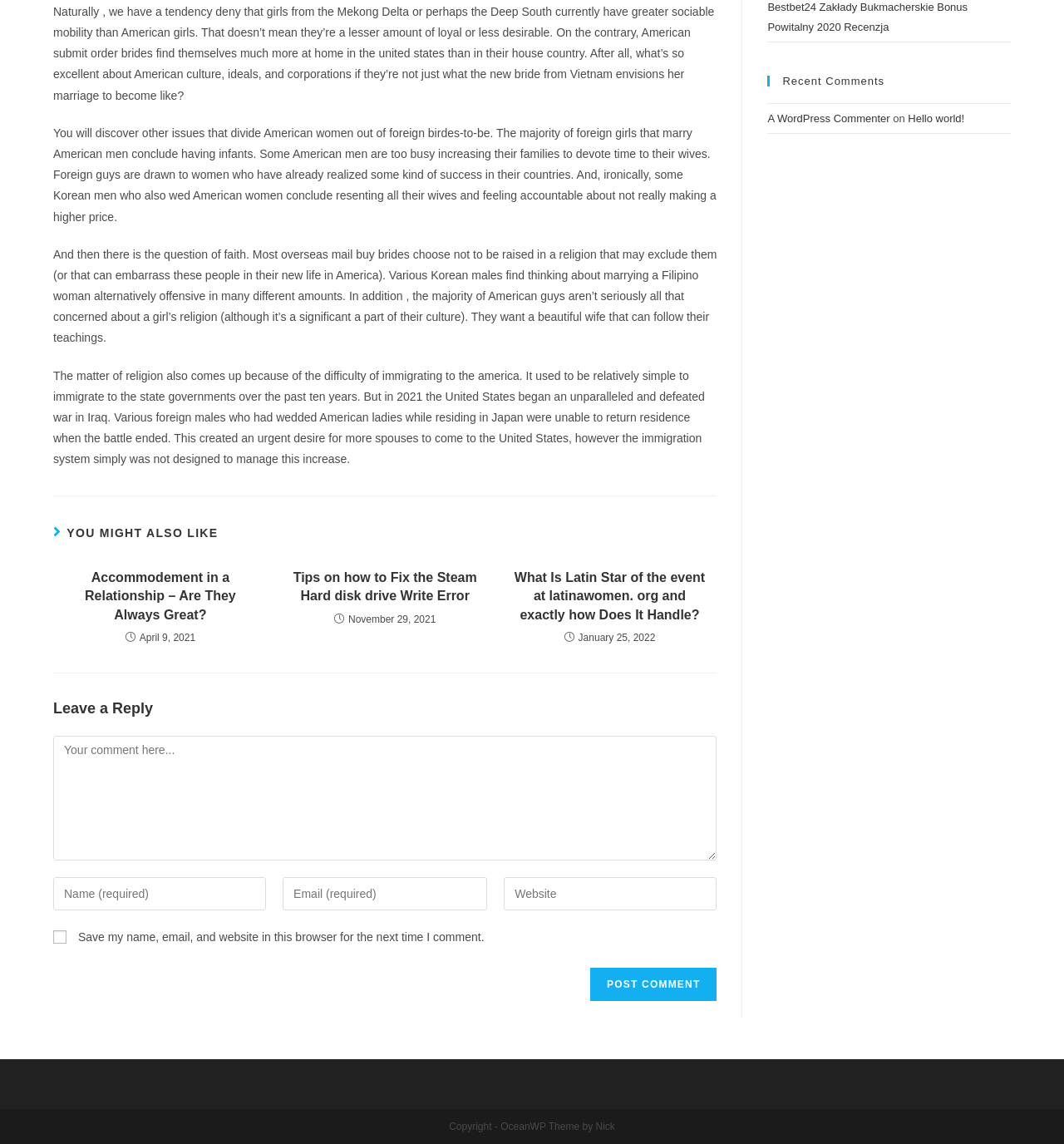Determine the bounding box for the HTML element described here: "Hello world!". The coordinates should be given as [left, top, right, bottom] with each number being a float between 0 and 1.

[0.853, 0.098, 0.906, 0.109]